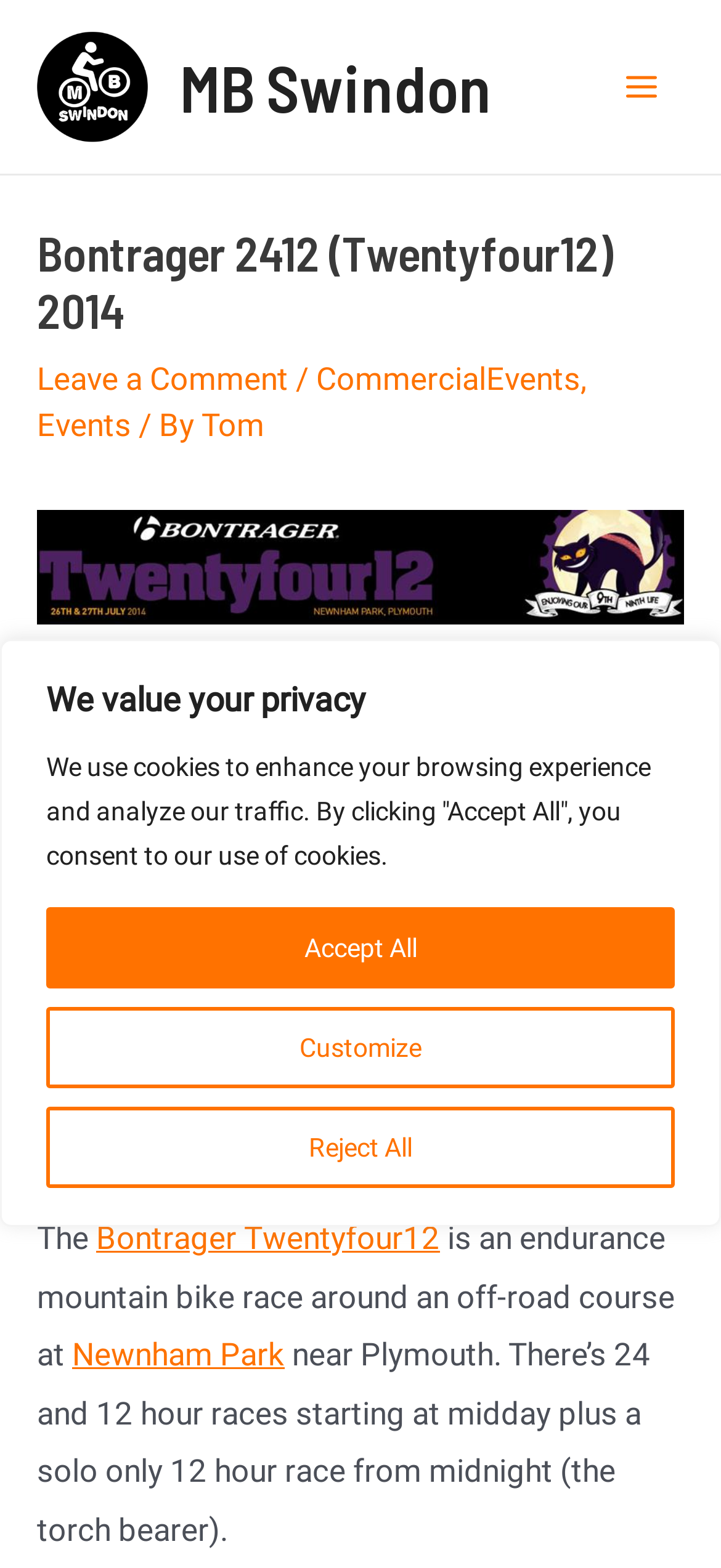What type of race is Bontrager Twentyfour12?
From the image, respond using a single word or phrase.

Endurance mountain bike race